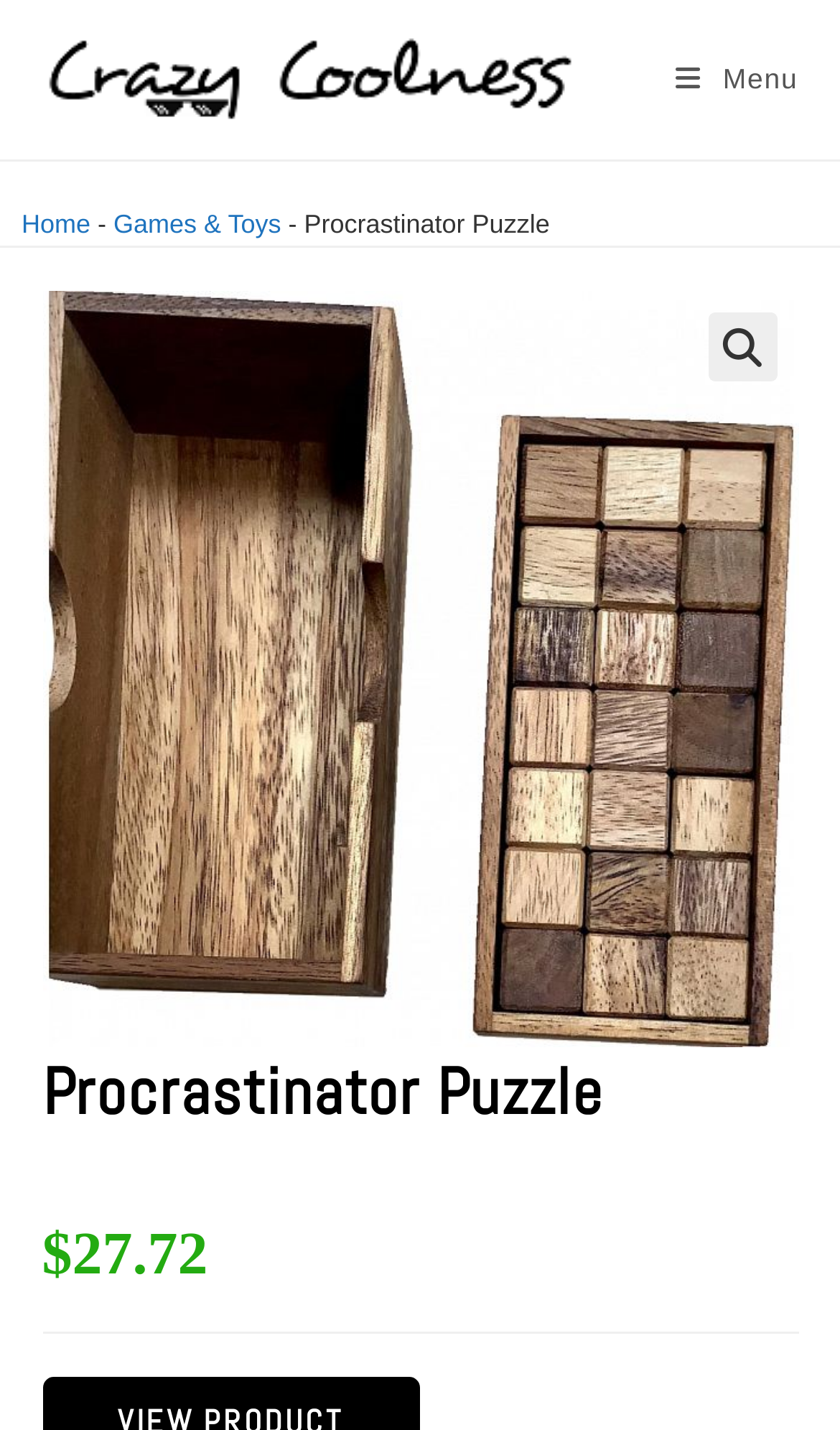Find the bounding box coordinates for the UI element that matches this description: "🔍".

[0.842, 0.219, 0.924, 0.267]